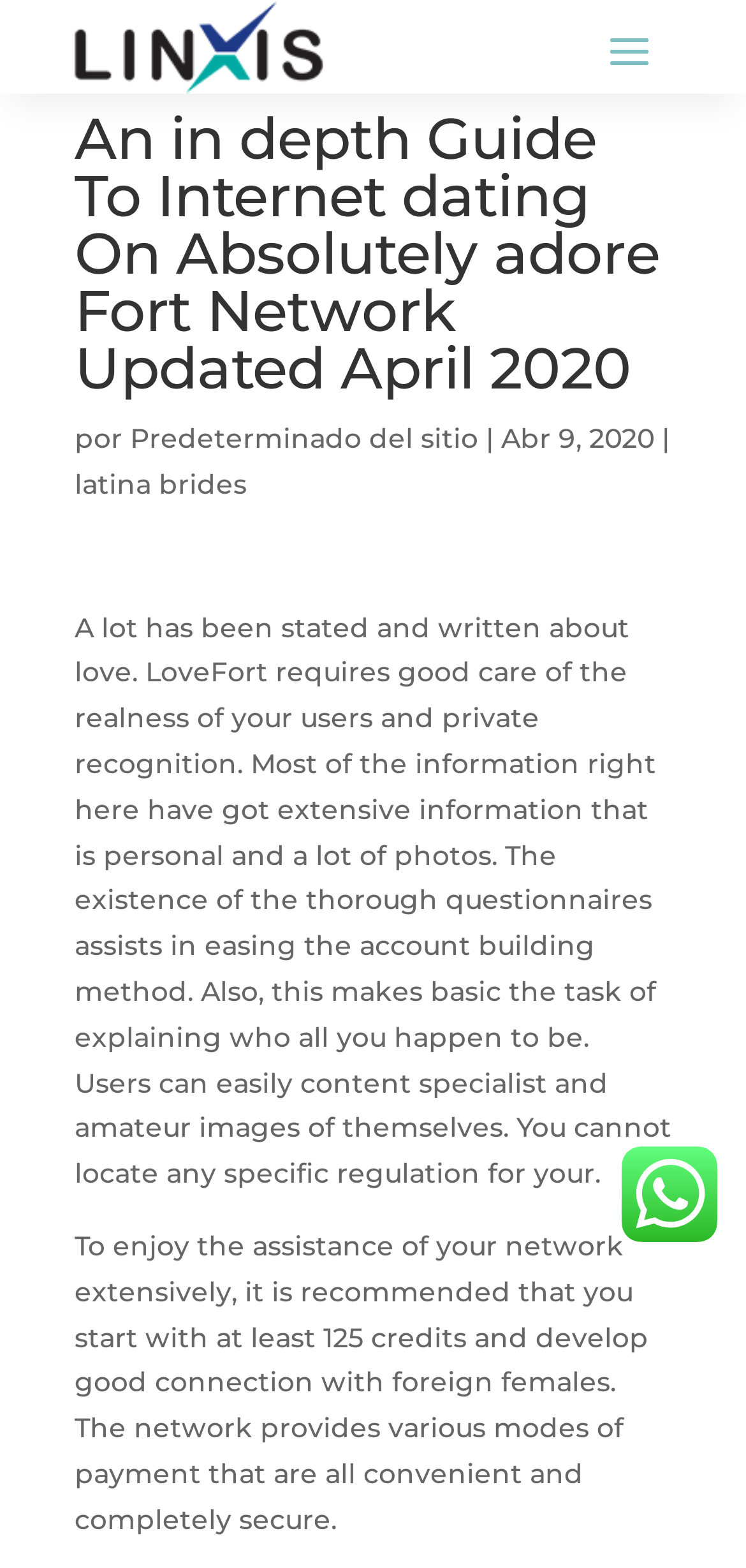Provide a one-word or short-phrase response to the question:
What is the recommended amount of credits to start with?

125 credits